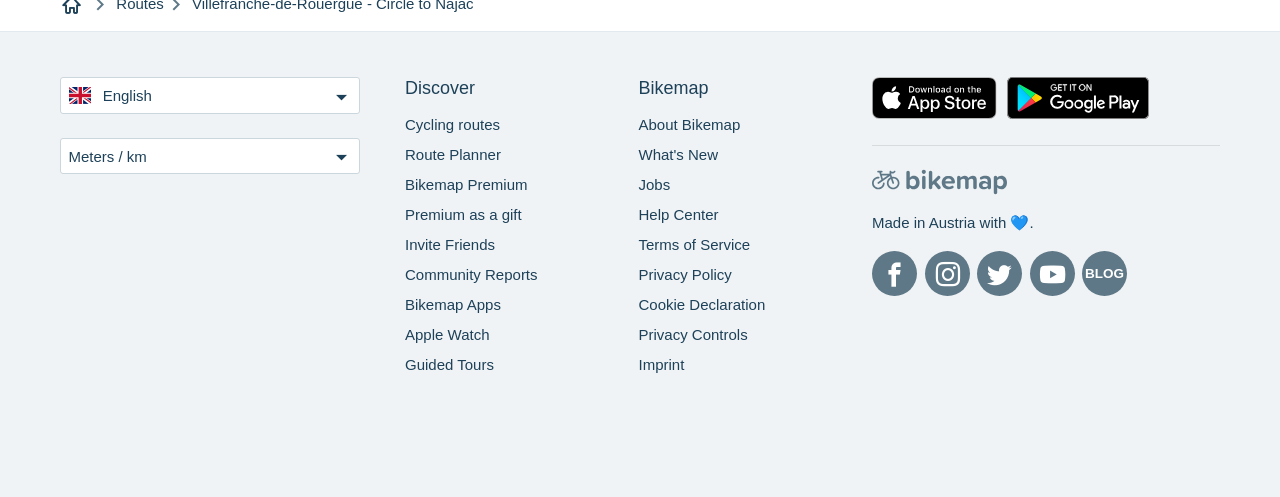Indicate the bounding box coordinates of the element that must be clicked to execute the instruction: "Visit Bikemap on Facebook". The coordinates should be given as four float numbers between 0 and 1, i.e., [left, top, right, bottom].

[0.681, 0.505, 0.716, 0.595]